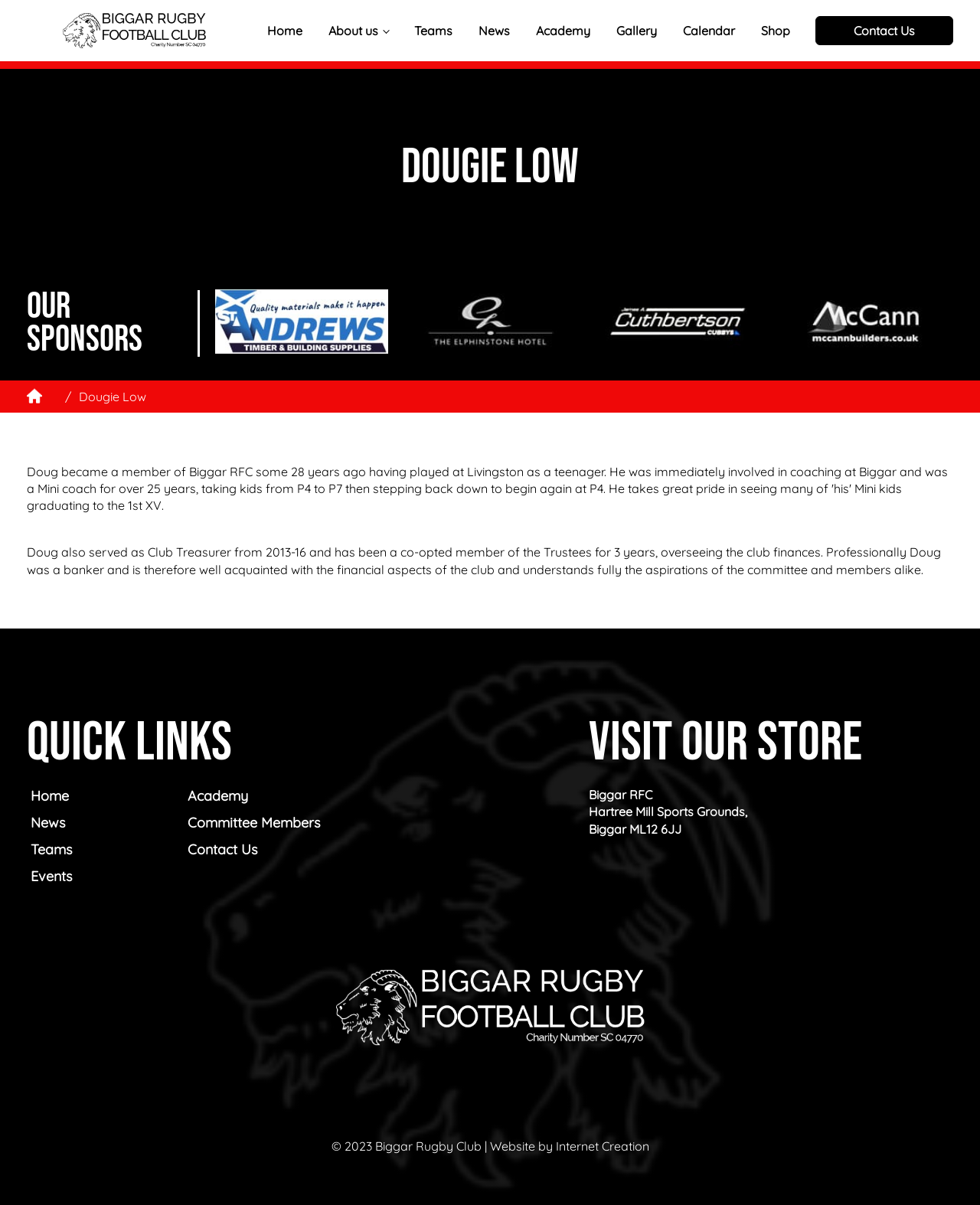Please find the bounding box coordinates of the element that needs to be clicked to perform the following instruction: "go to home page". The bounding box coordinates should be four float numbers between 0 and 1, represented as [left, top, right, bottom].

None